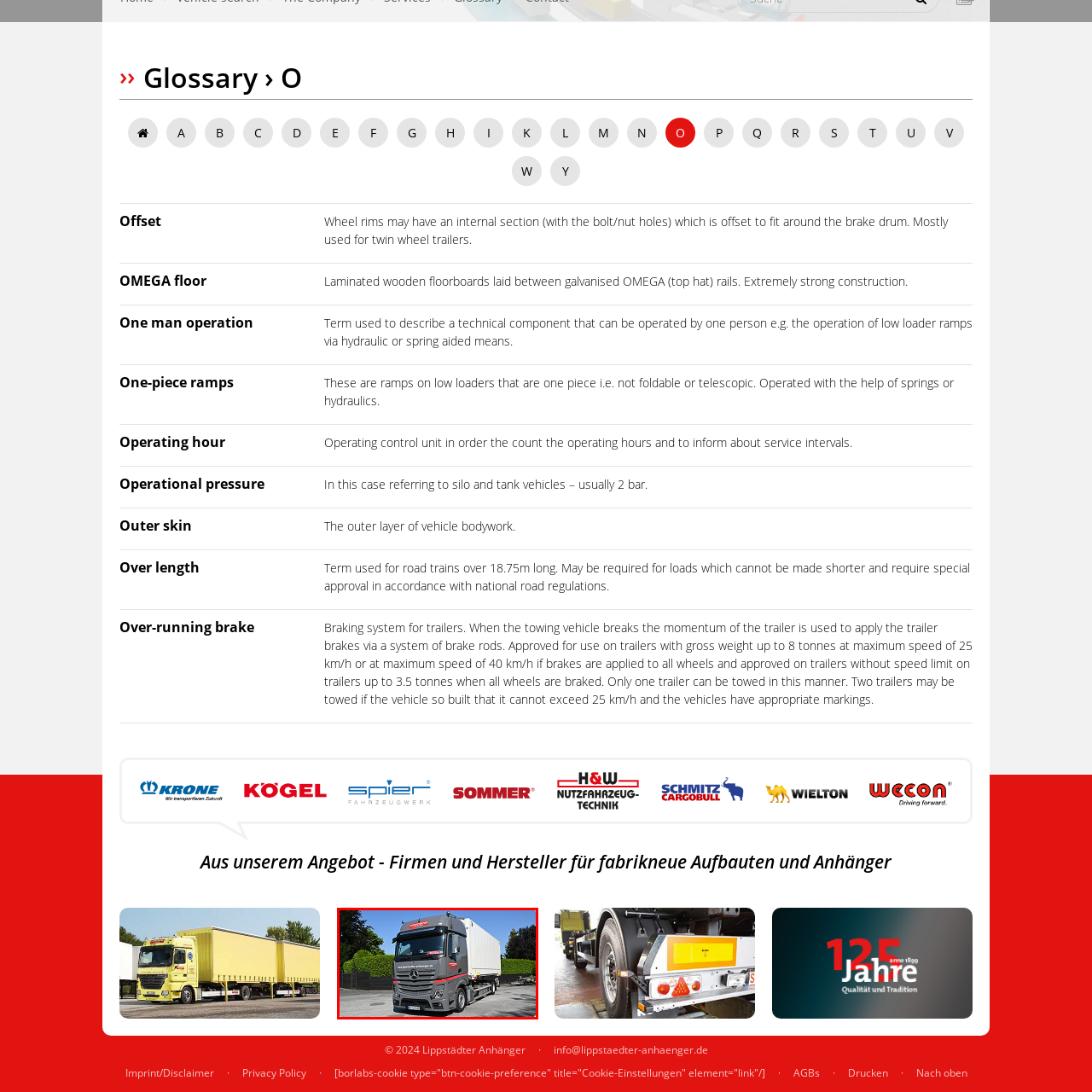What is the condition of the trailer?
Concentrate on the image bordered by the red bounding box and offer a comprehensive response based on the image details.

The caption describes the trailer as appearing to be in excellent condition, which reflects the brand's dedication to durability and performance.